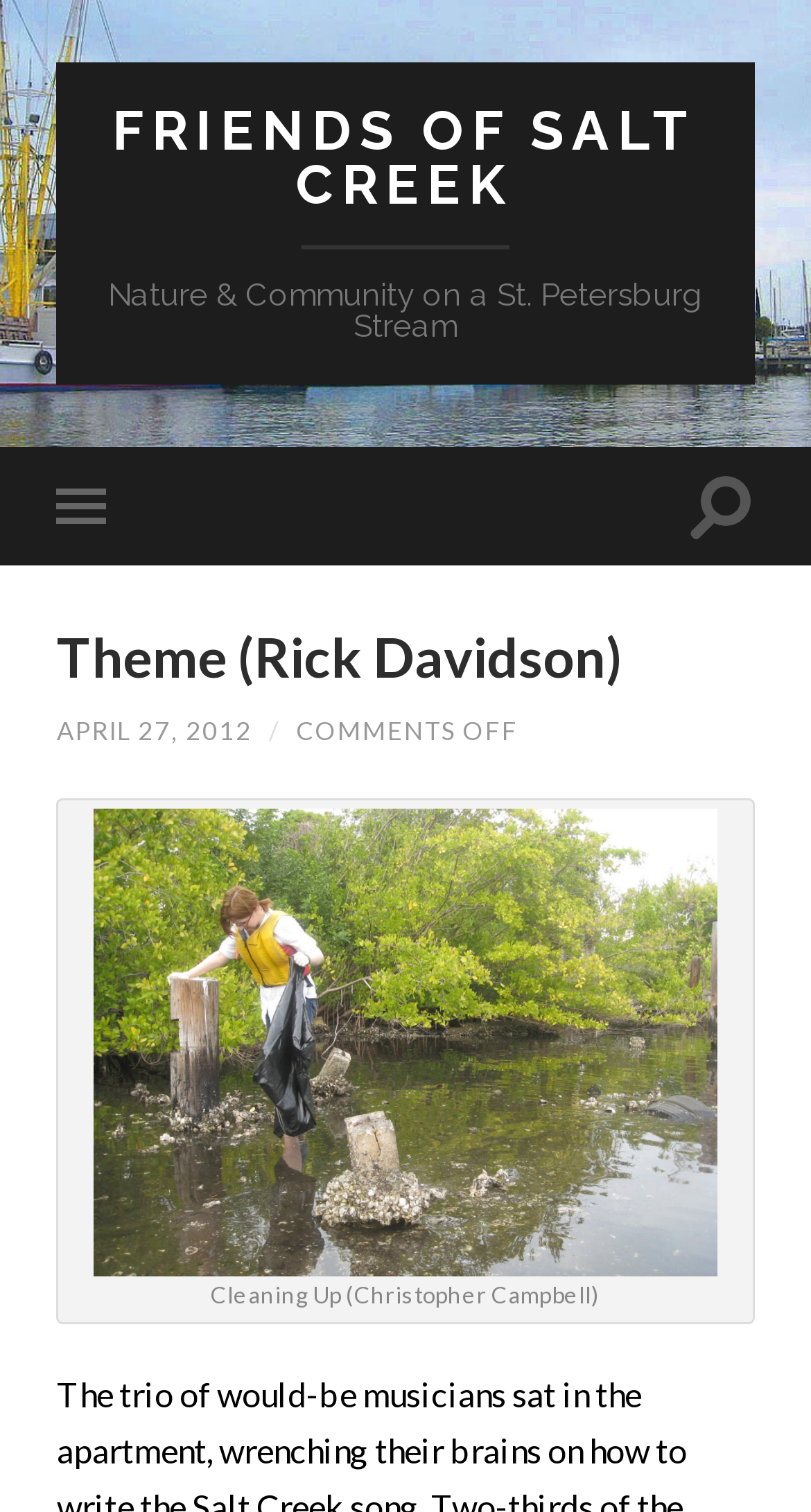What is the title of the article or post?
Using the image, respond with a single word or phrase.

Theme (Rick Davidson)